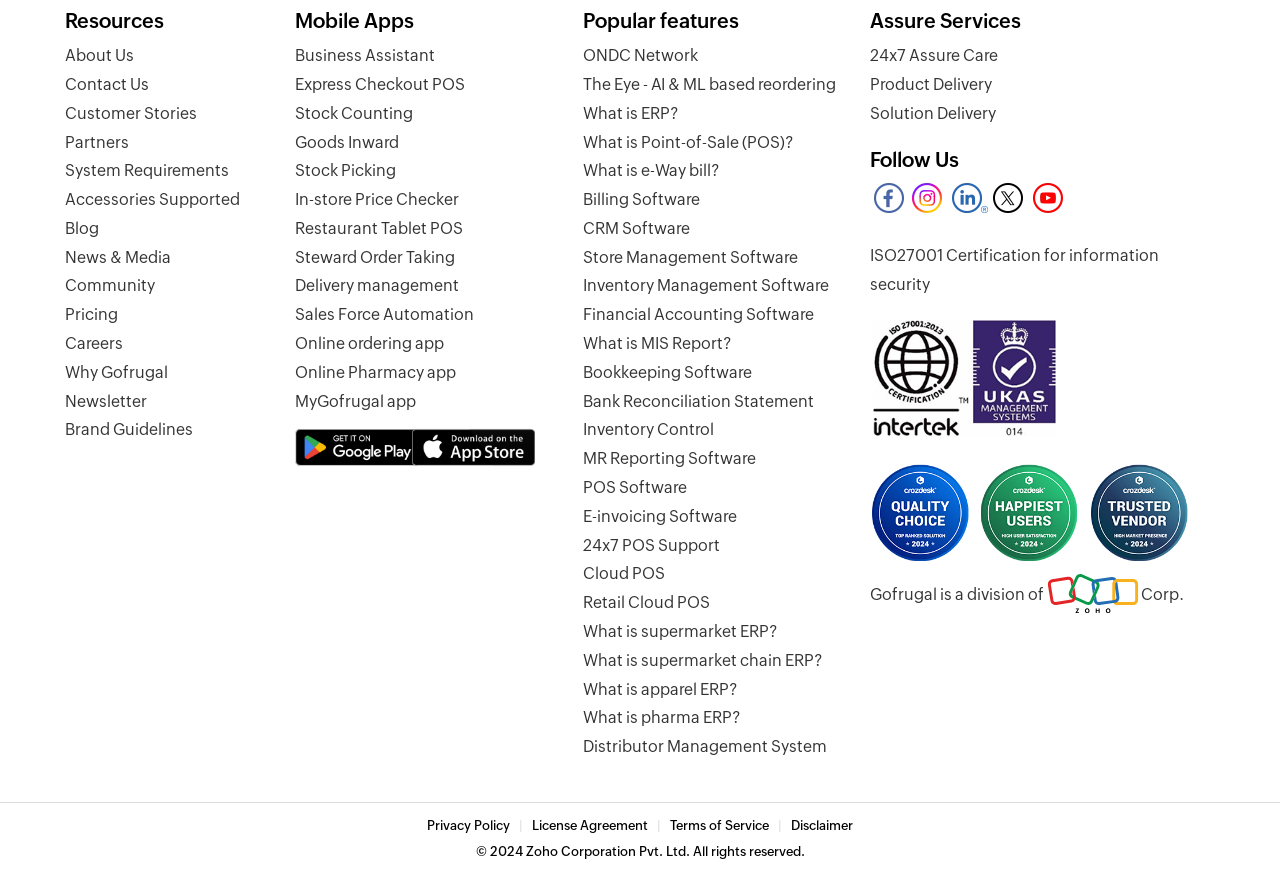Determine the coordinates of the bounding box for the clickable area needed to execute this instruction: "Click on About Us".

[0.051, 0.053, 0.105, 0.074]